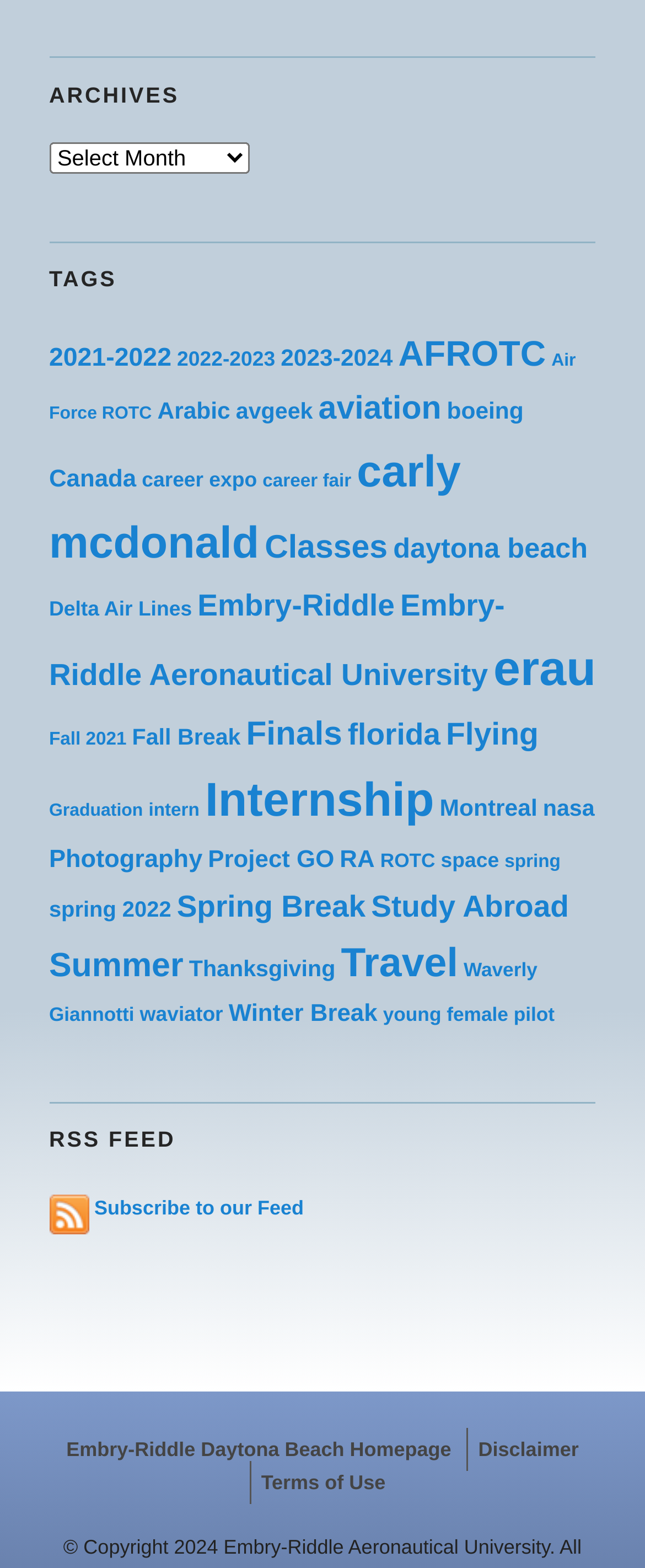Pinpoint the bounding box coordinates of the clickable area necessary to execute the following instruction: "Check Disclaimer". The coordinates should be given as four float numbers between 0 and 1, namely [left, top, right, bottom].

[0.742, 0.917, 0.897, 0.932]